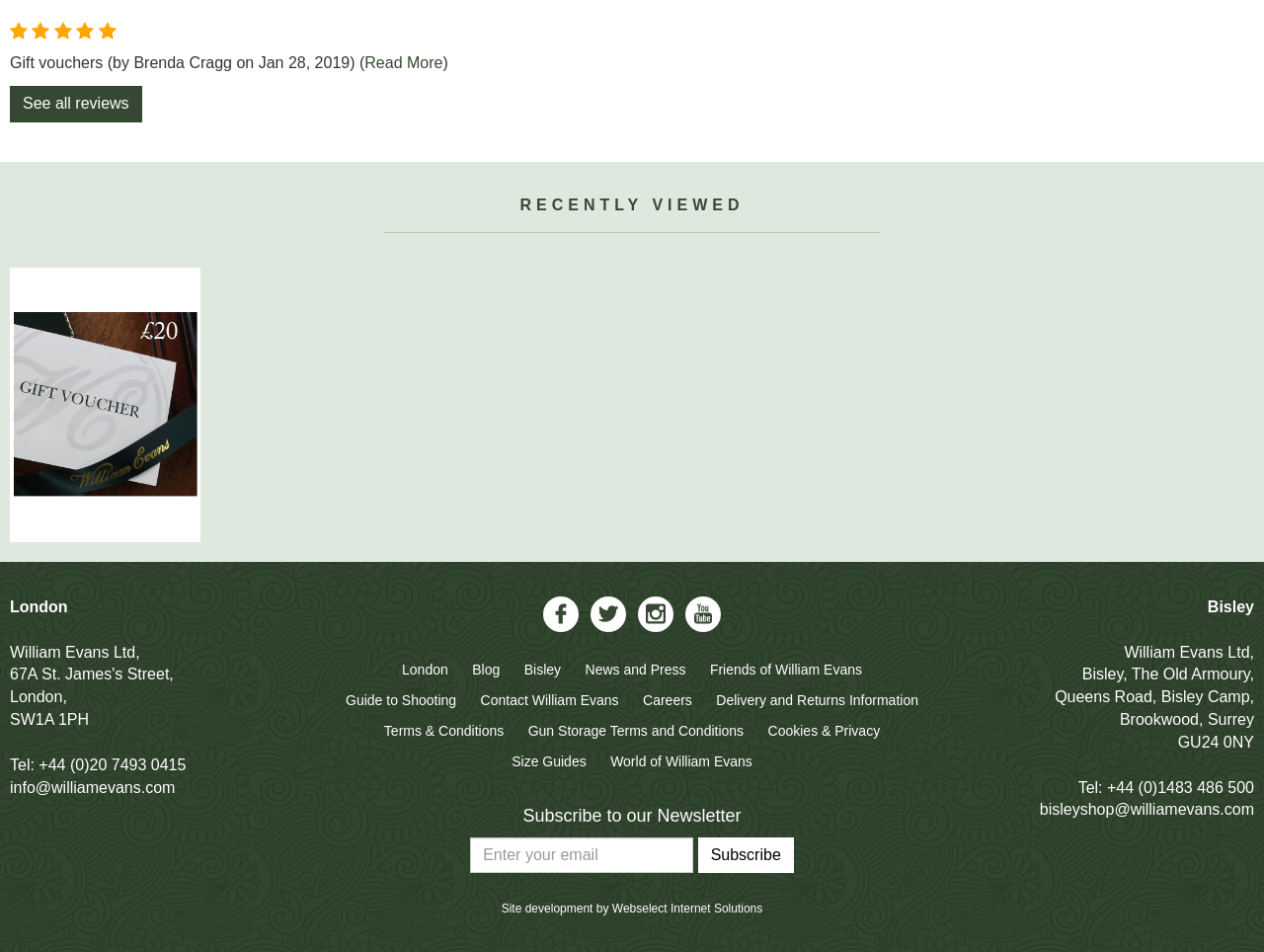Using the description "Read More", locate and provide the bounding box of the UI element.

[0.289, 0.057, 0.35, 0.075]